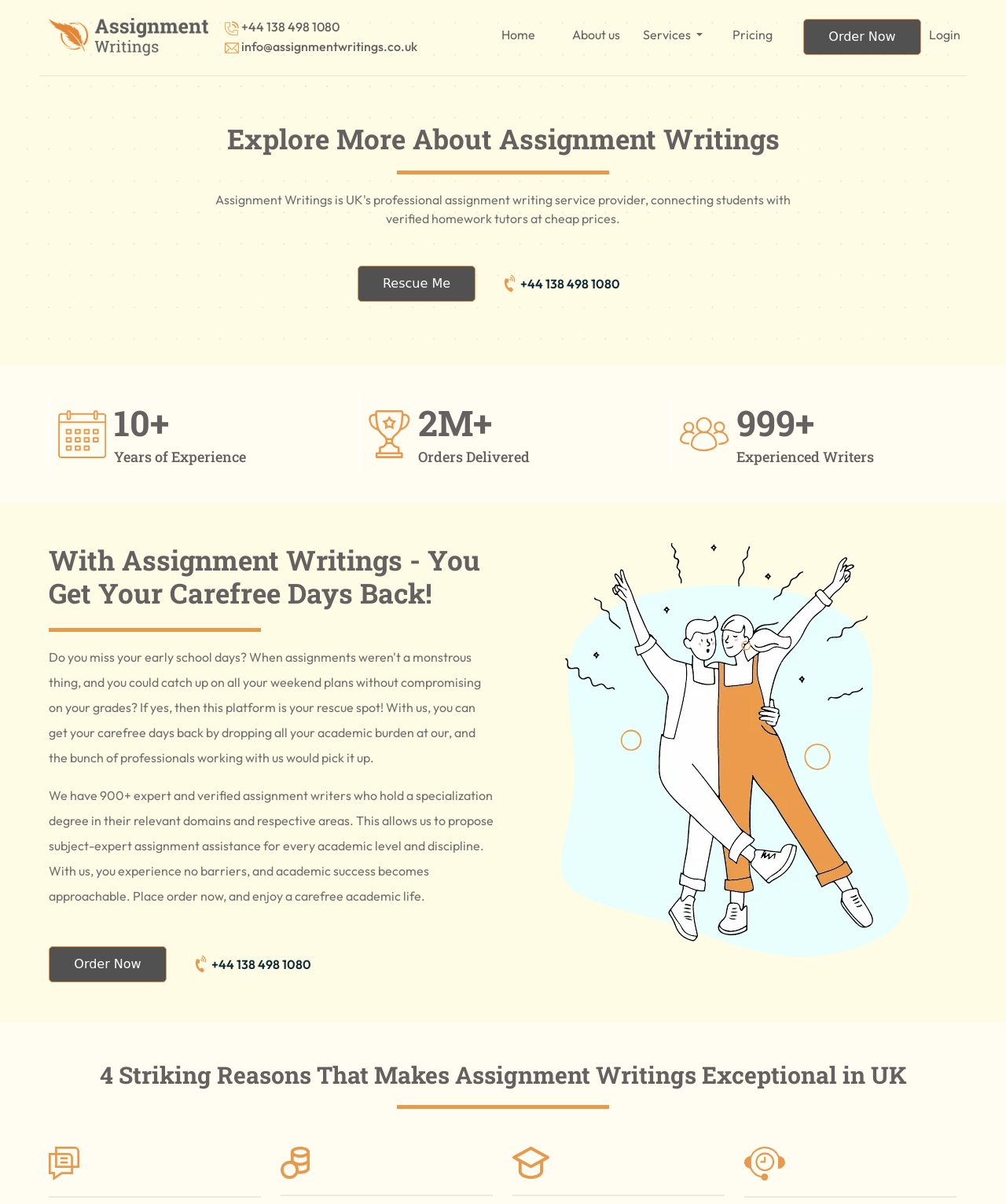Your task is to find and give the main heading text of the webpage.

Explore More About Assignment Writings